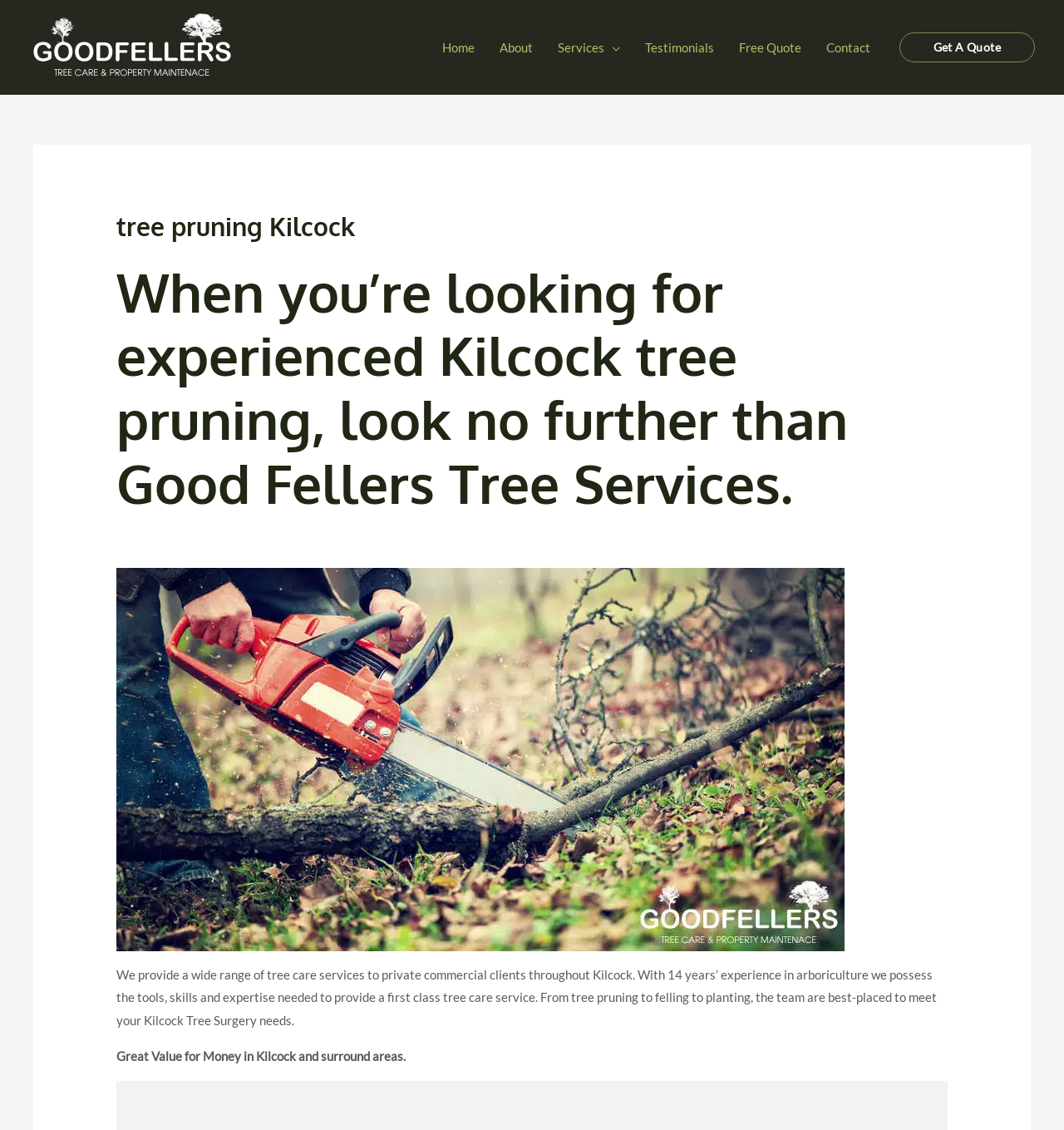Determine the bounding box coordinates of the clickable area required to perform the following instruction: "contact the team". The coordinates should be represented as four float numbers between 0 and 1: [left, top, right, bottom].

[0.765, 0.016, 0.829, 0.068]